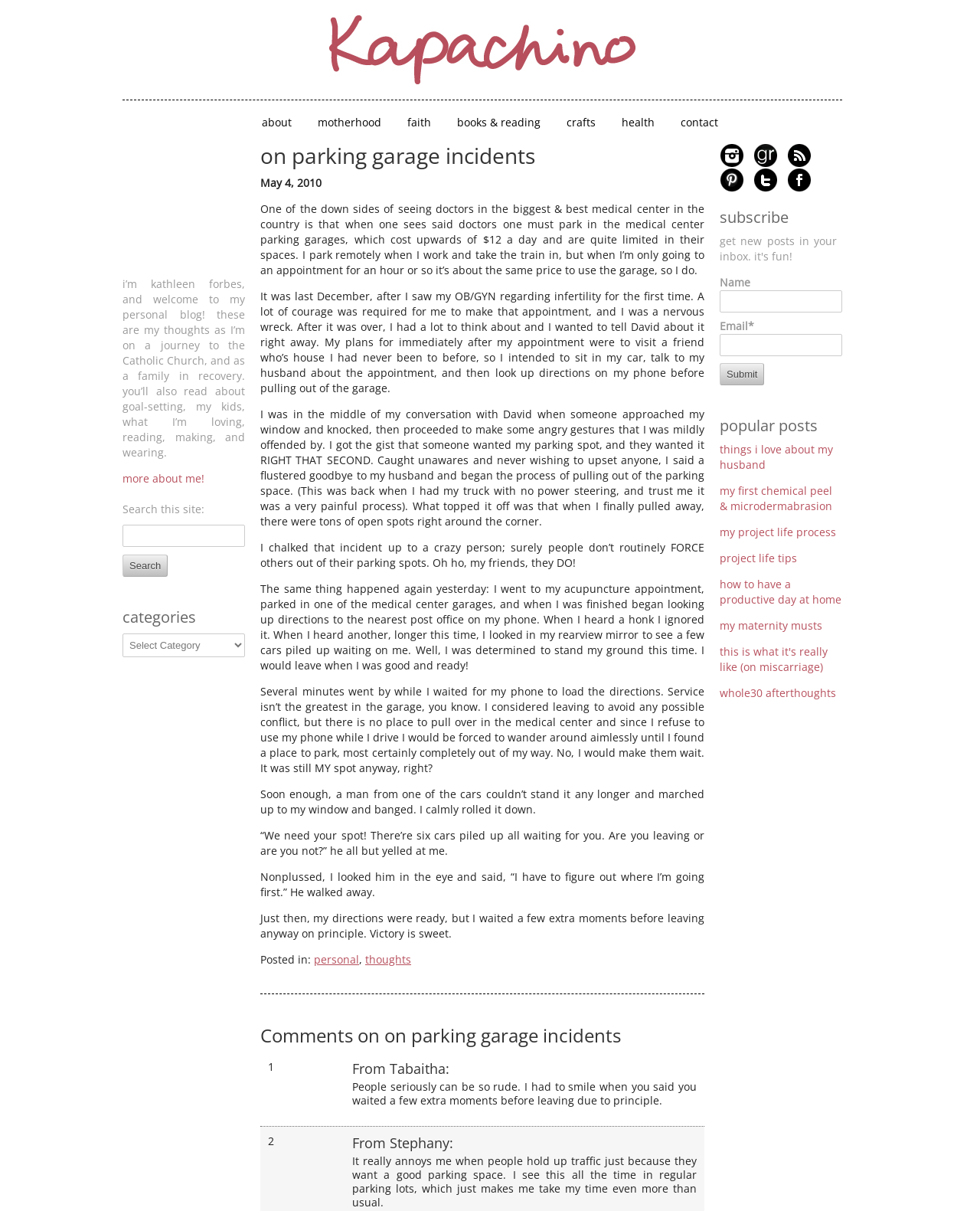Given the description of a UI element: "books & reading", identify the bounding box coordinates of the matching element in the webpage screenshot.

[0.455, 0.089, 0.563, 0.112]